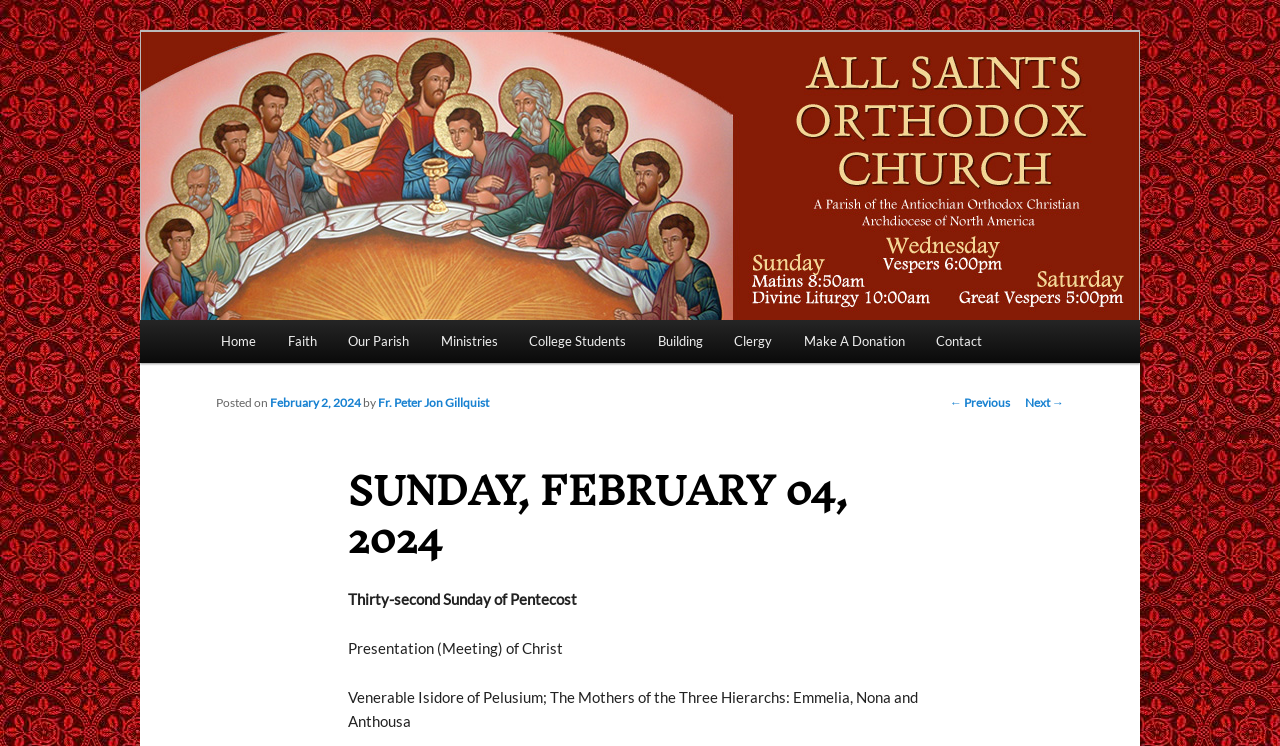What is the name of the feast day?
Answer with a single word or short phrase according to what you see in the image.

Presentation (Meeting) of Christ